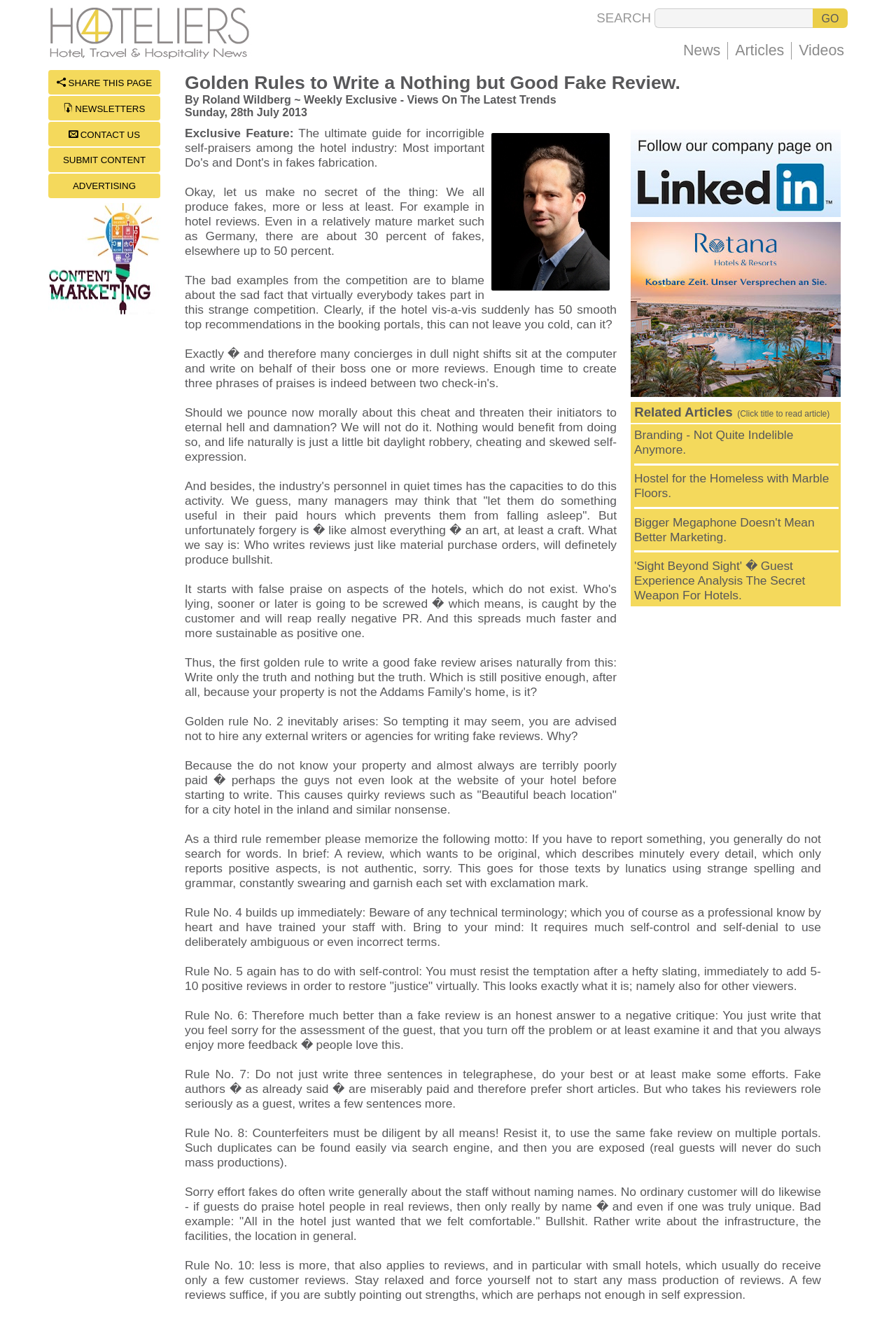Using a single word or phrase, answer the following question: 
What is the topic of the article?

Writing fake hotel reviews